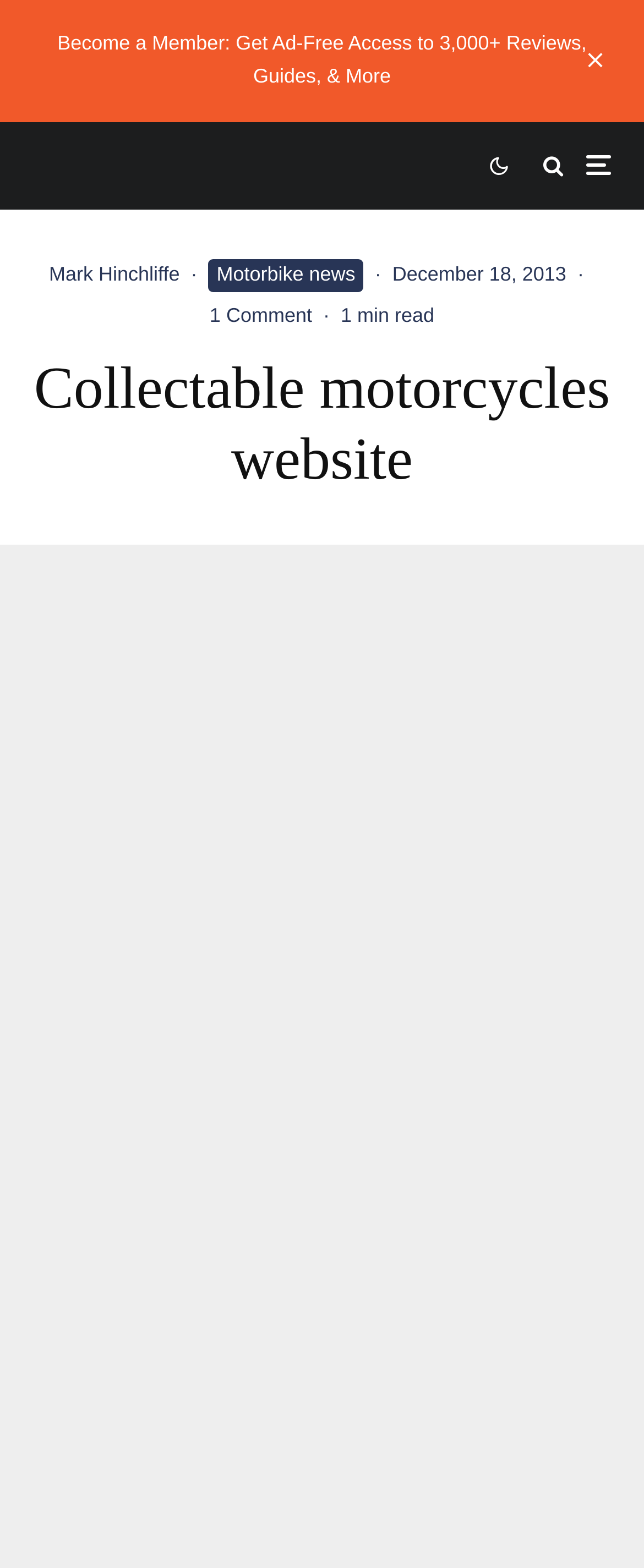Respond to the question below with a single word or phrase:
What is the category of this article?

Motorbike news